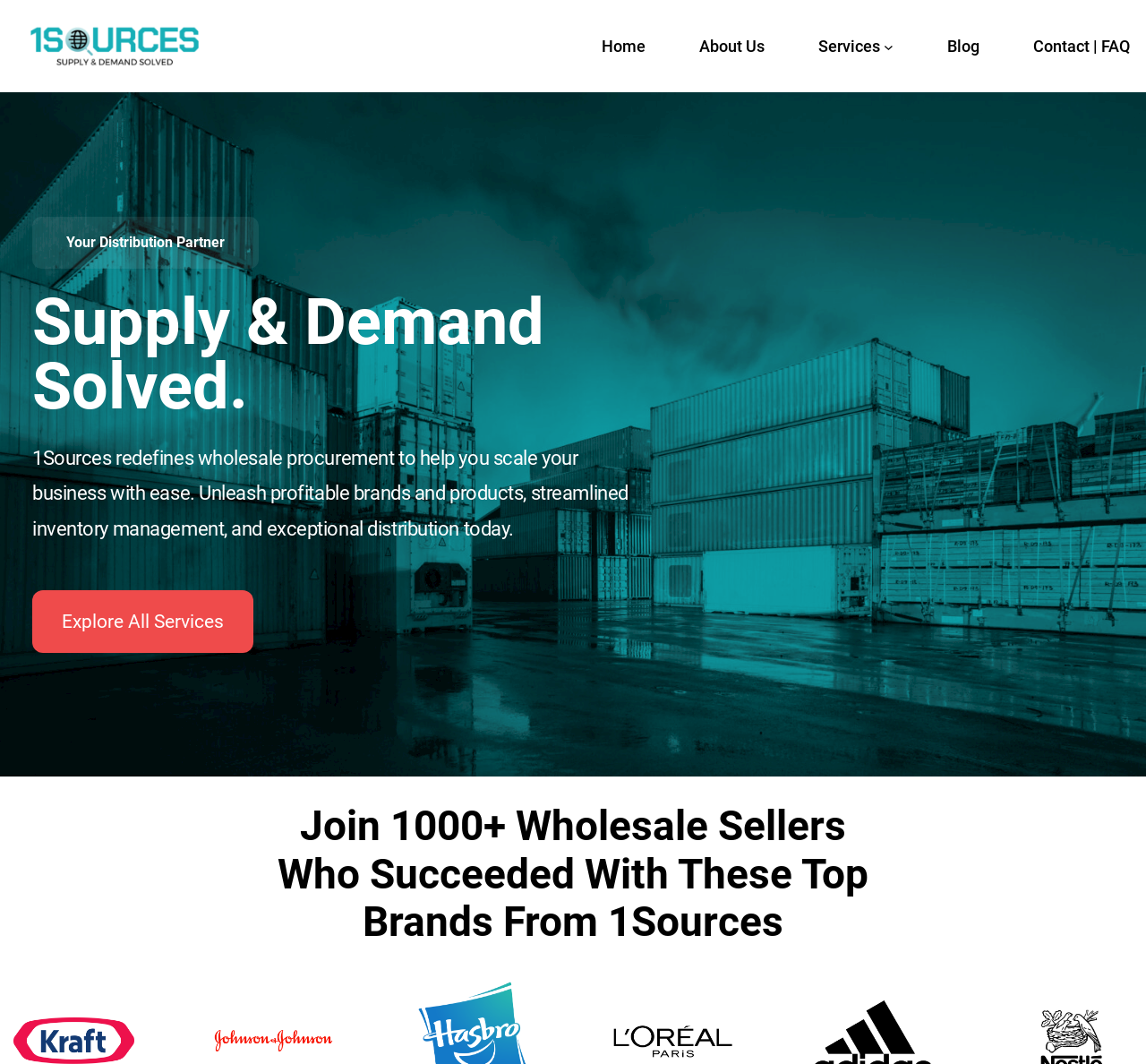What is the topic of the image at the top of the page?
Answer the question with a single word or phrase by looking at the picture.

Ecommerce distribution and wholesale